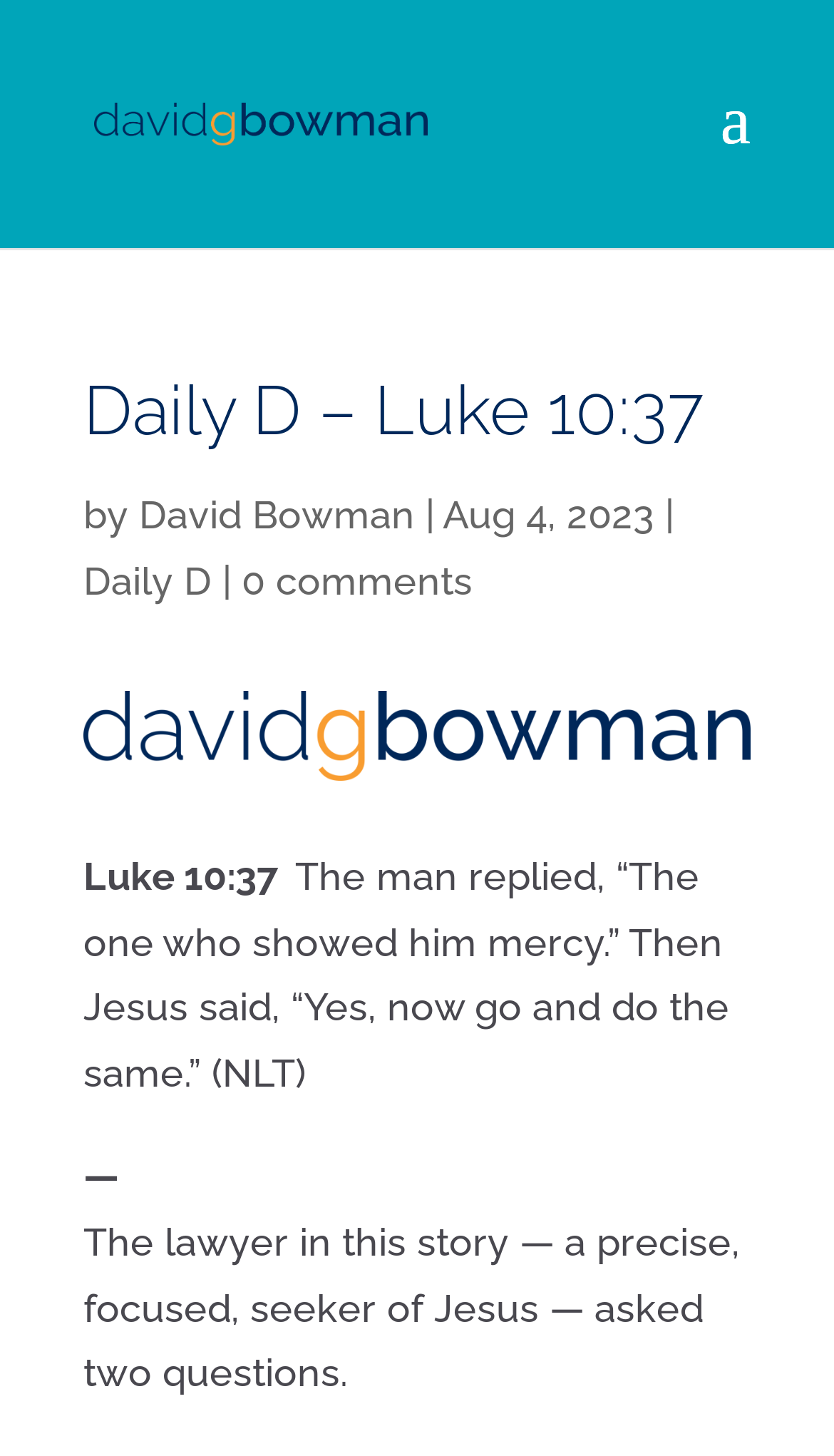Please extract the title of the webpage.

Daily D – Luke 10:37